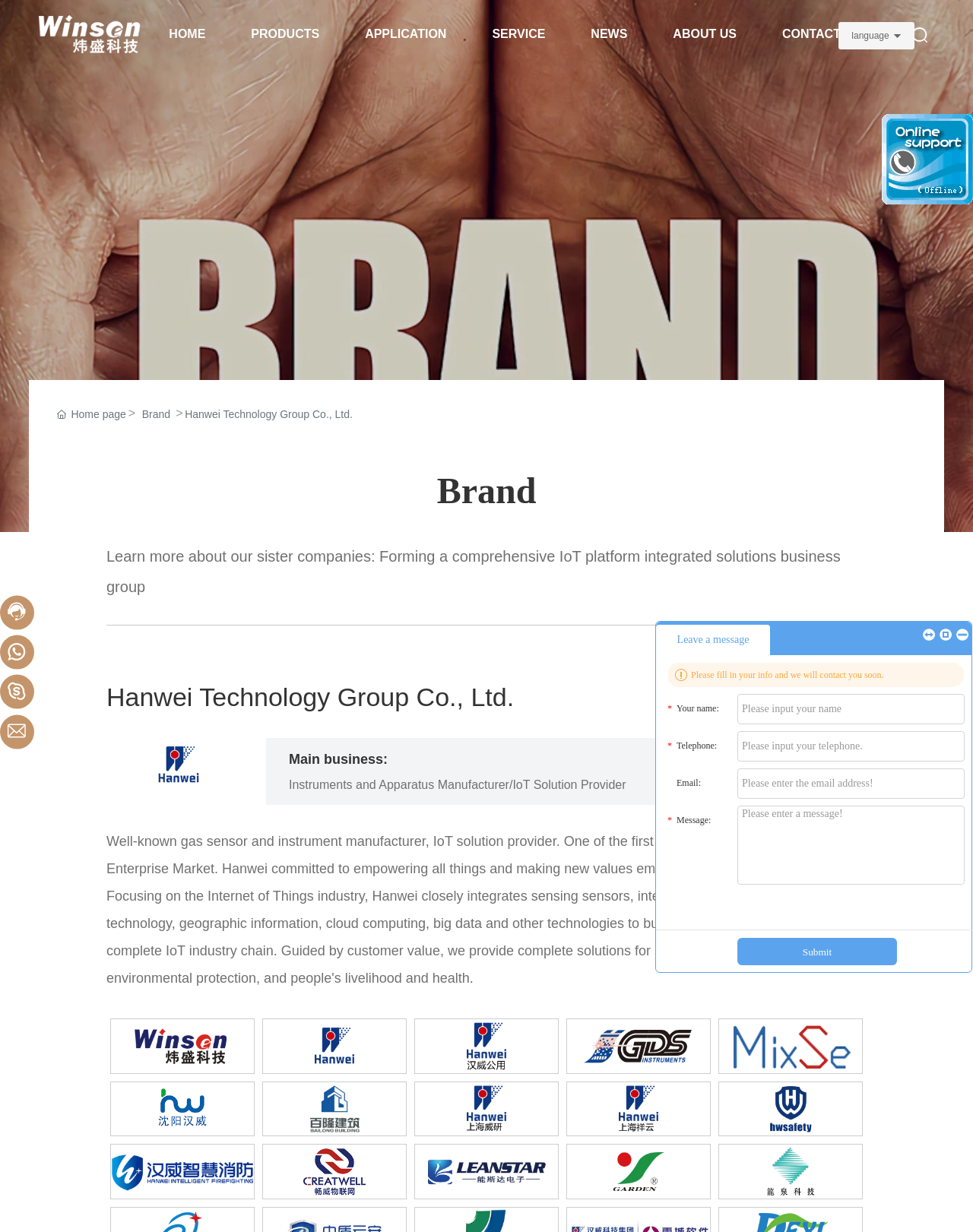Give an in-depth explanation of the webpage layout and content.

The webpage is about Zhengzhou Winsen Electronics Technology Co., Ltd., a leading supplier of gas sensor solutions. At the top right corner, there is a language selection option with a flag icon next to it. Below that, there is a navigation menu with links to different sections of the website, including HOME, PRODUCTS, APPLICATION, SERVICE, NEWS, ABOUT US, and CONTACT US.

On the left side of the page, there is a logo of Winson, which is a link to the company's homepage. Below the logo, there is a heading that says "Brand" and a brief description of Hanwei Technology Group Co., Ltd., which is the parent company of Zhengzhou Winsen Electronics Technology Co., Ltd.

The main content of the page is divided into two sections. The top section has a heading that says "Brand" and lists several sister companies of Hanwei Technology Group Co., Ltd., including Zhengzhou Winsen Electronics Technology Co., Ltd., Hanwei Technology Group Co., Ltd., and others. Each company has a link and an accompanying image.

The bottom section has a heading that says "Main business:" and describes the business of Hanwei Technology Group Co., Ltd. as an Instruments and Apparatus Manufacturer/IoT Solution Provider.

On the right side of the page, there are several iframes and images, including a hotline number and an email address. There are also several social media icons and a message box that says "No operator is online now, please click here to leave your message. We will reply you as soon as possible."